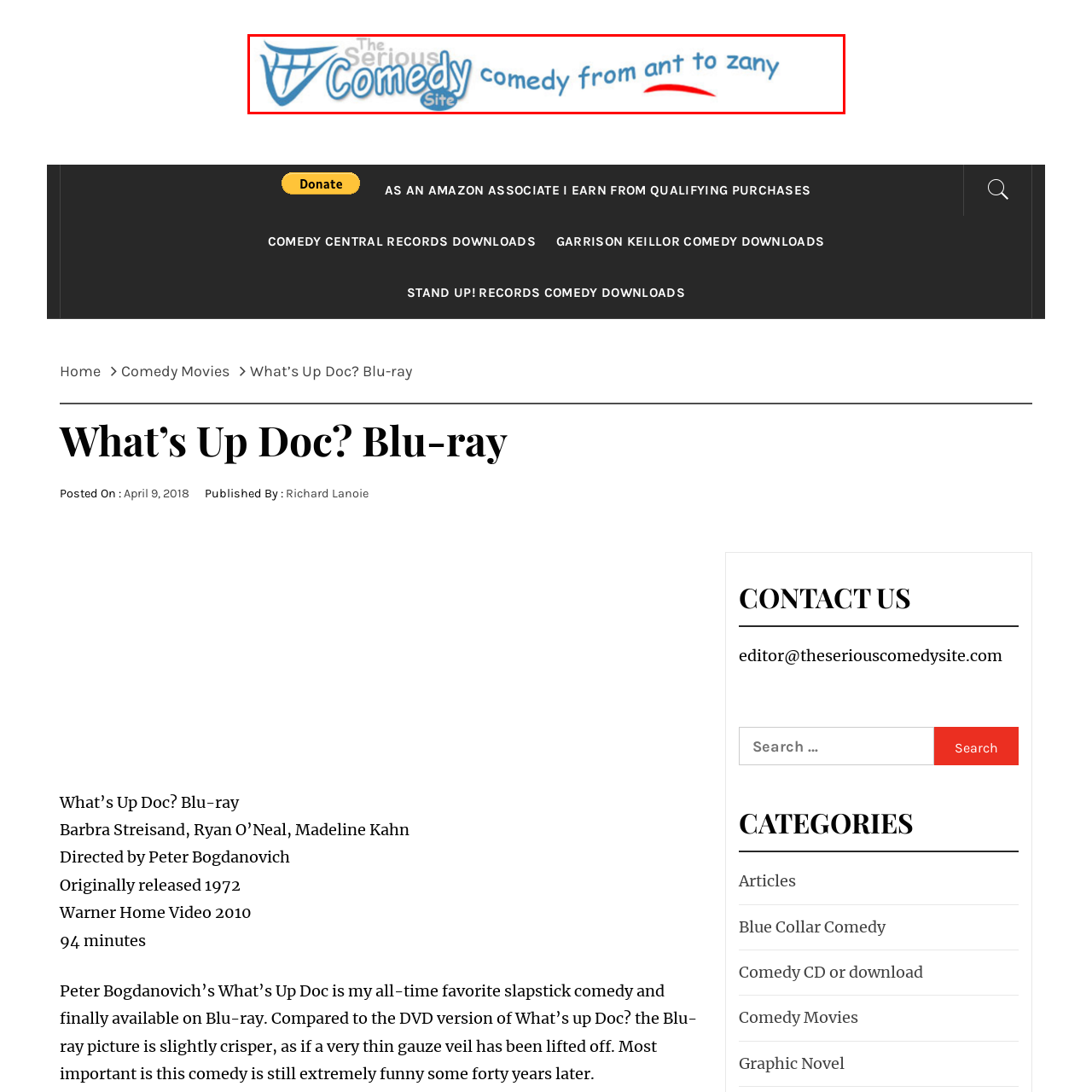Compose a thorough description of the image encased in the red perimeter.

The image showcases the logo of "The Serious Comedy Site," featuring a playful blue design that encapsulates the essence of the website's focus on humor. The logo displays the phrase "Comedy from ant to zany," emphasizing a wide range of comedic content available on the site. The overall design combines light-hearted imagery and creative typography, setting an inviting tone for visitors seeking reviews and insights into comedy. The logo plays a crucial role in establishing the site's identity as a comprehensive resource for comedy enthusiasts.